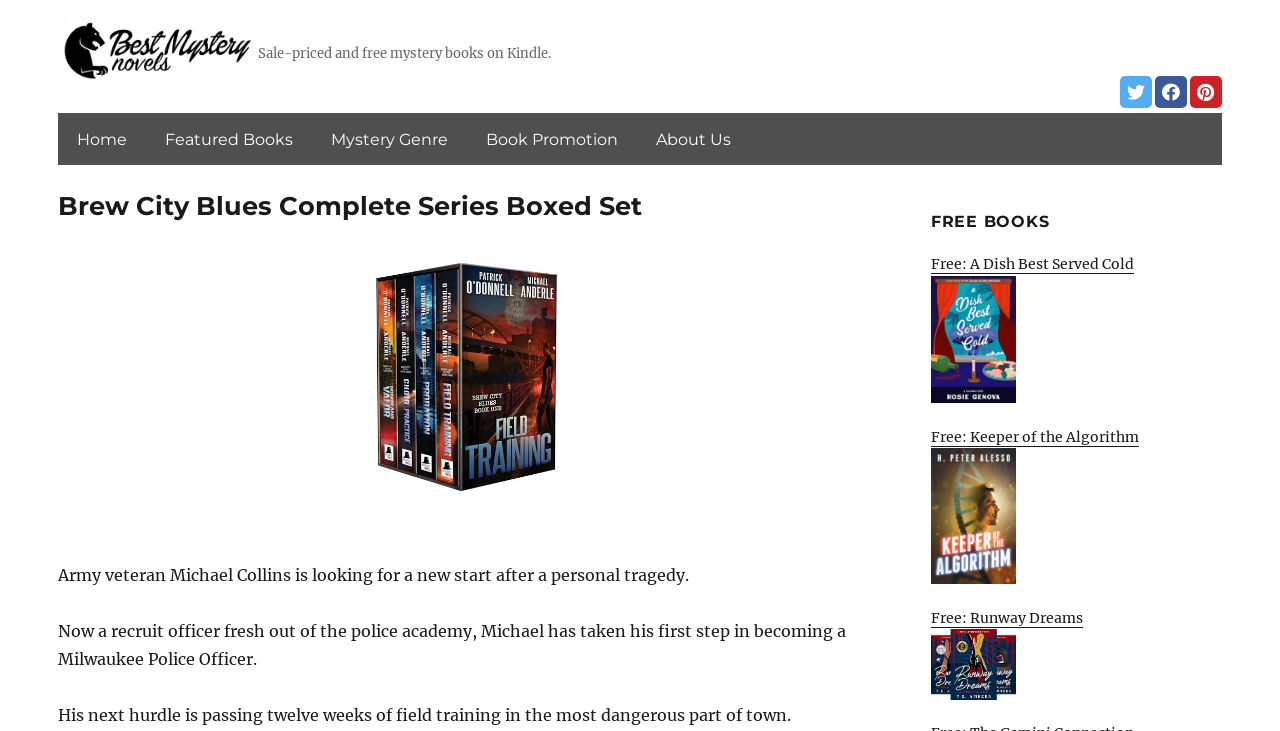Give the bounding box coordinates for the element described as: "Settings".

None